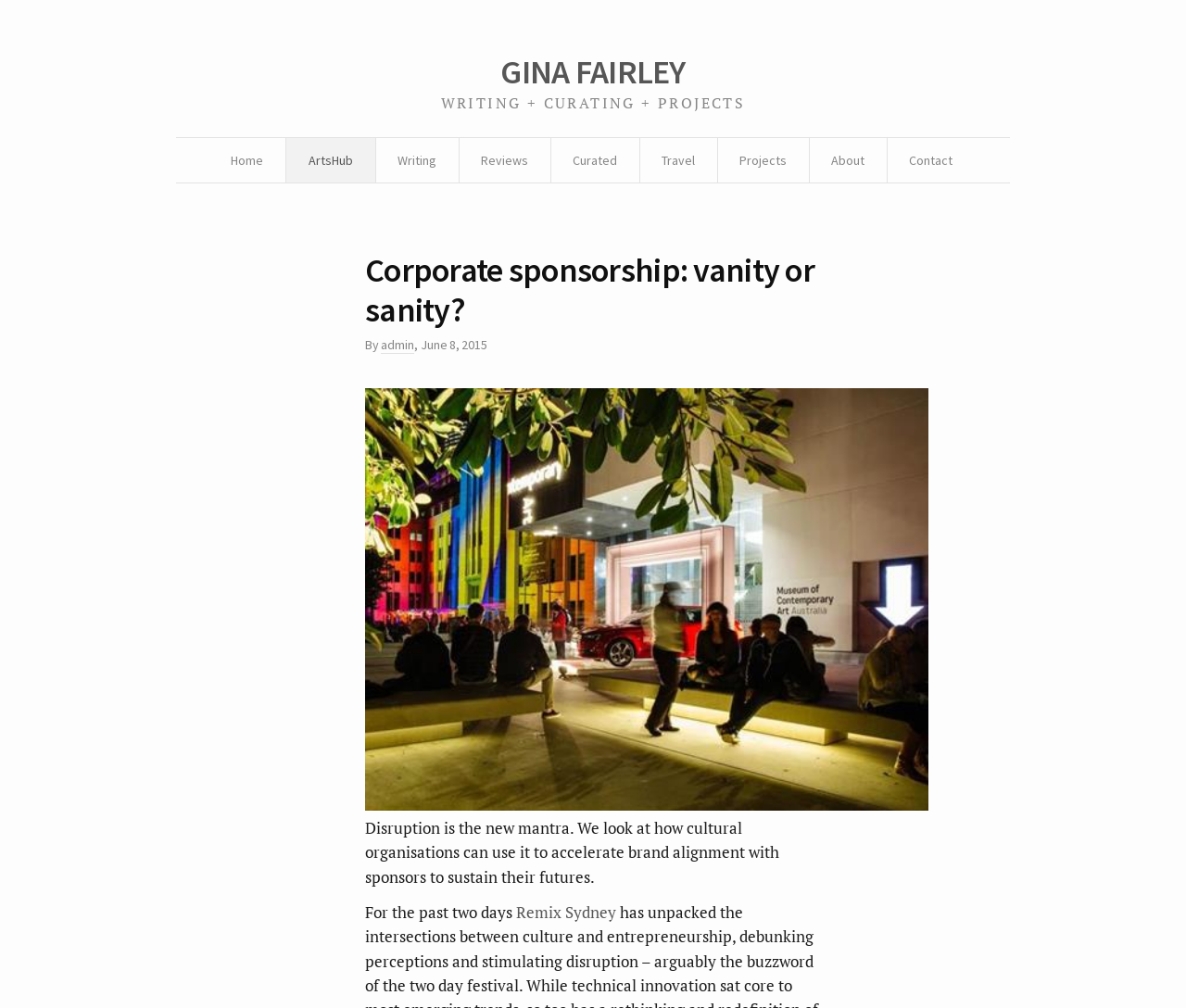Locate the bounding box coordinates of the area that needs to be clicked to fulfill the following instruction: "Read the article about corporate sponsorship". The coordinates should be in the format of four float numbers between 0 and 1, namely [left, top, right, bottom].

[0.308, 0.248, 0.692, 0.328]